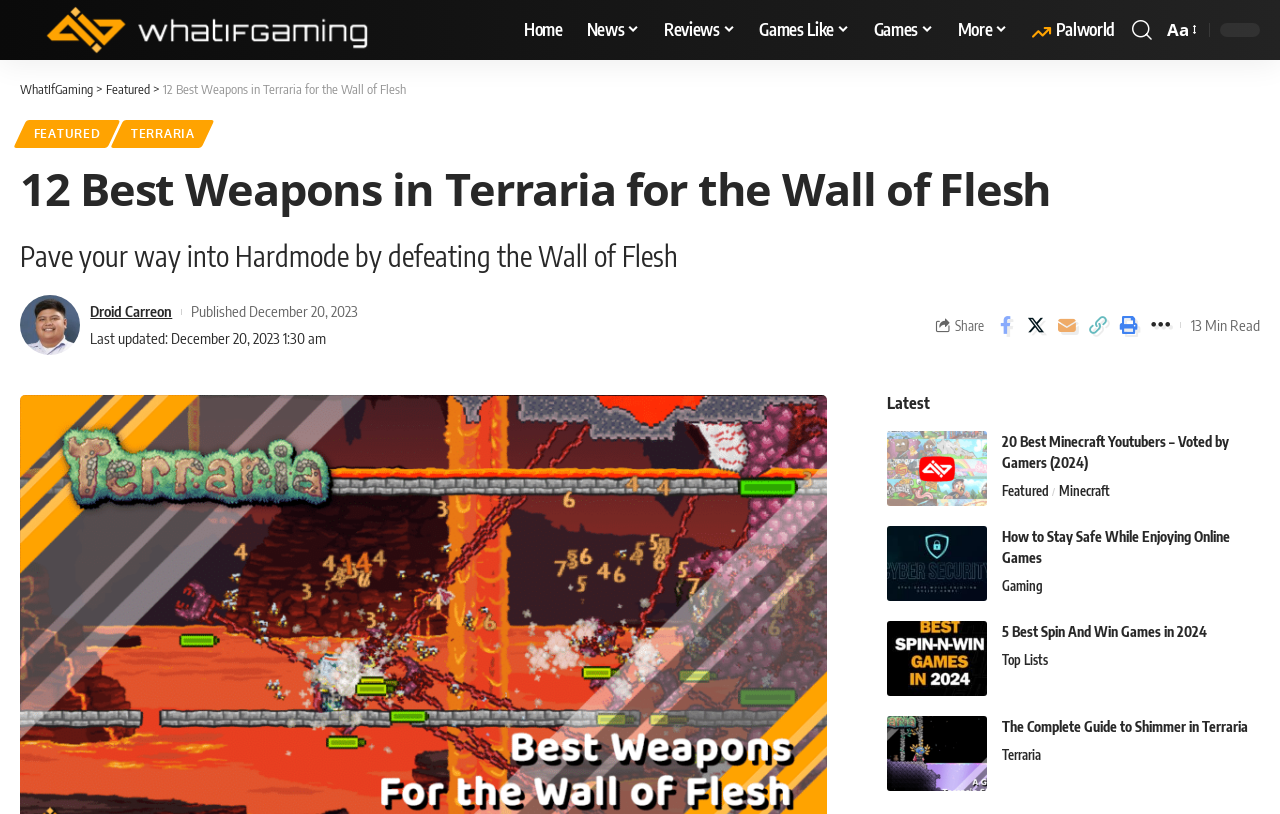Provide the bounding box for the UI element matching this description: "July 23, 2022".

None